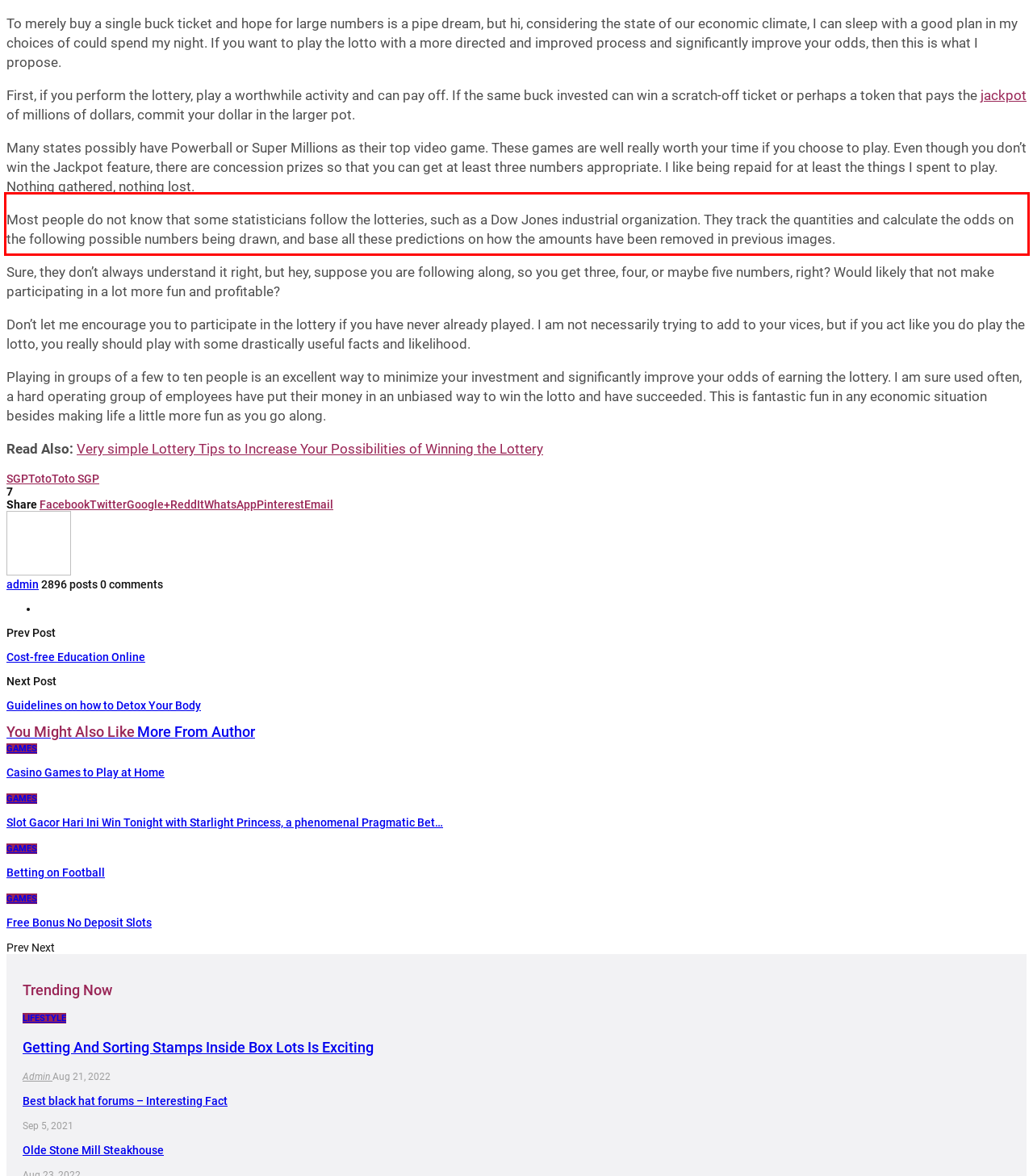From the screenshot of the webpage, locate the red bounding box and extract the text contained within that area.

Playing in groups of a few to ten people is an excellent way to minimize your investment and significantly improve your odds of earning the lottery. I am sure used often, a hard operating group of employees have put their money in an unbiased way to win the lotto and have succeeded. This is fantastic fun in any economic situation besides making life a little more fun as you go along.